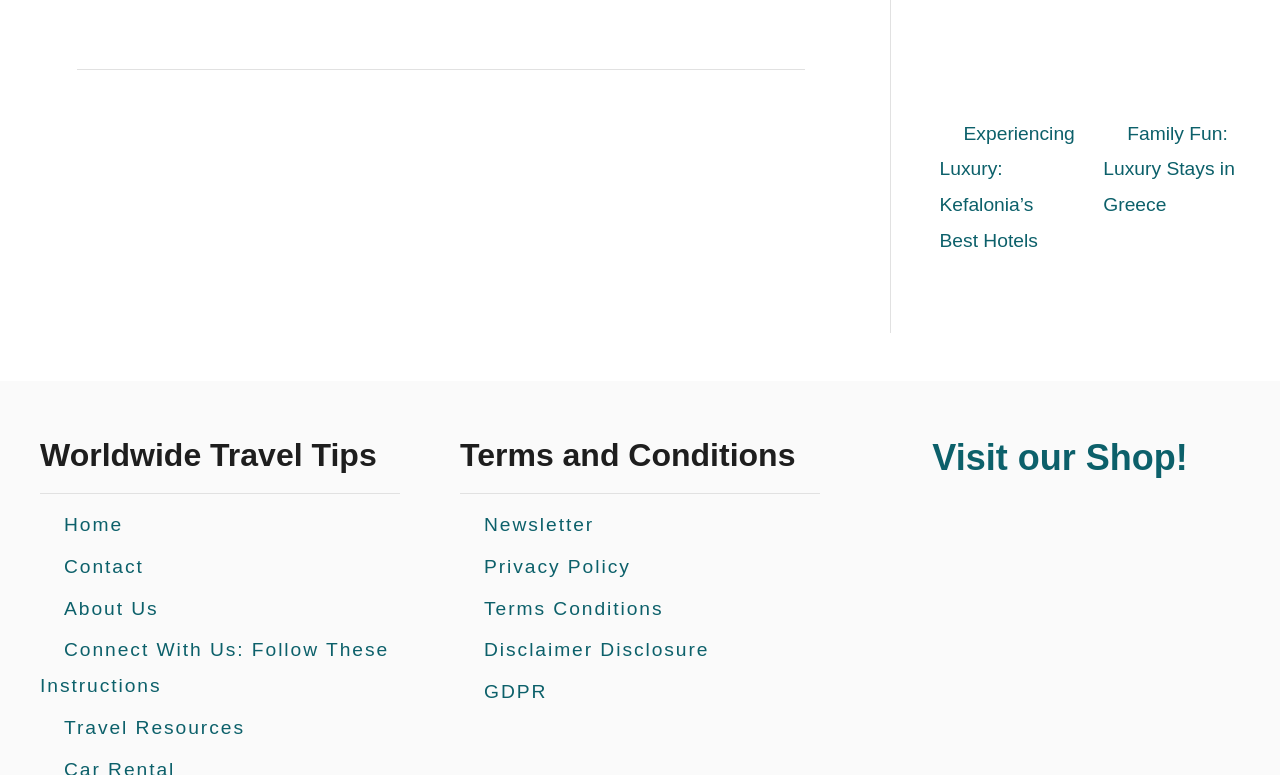What is the purpose of the 'Visit our Shop!' section?
With the help of the image, please provide a detailed response to the question.

The 'Visit our Shop!' section has a link to a travel shop and an image of a travel shop, which implies that the purpose of this section is to sell travel-related products.